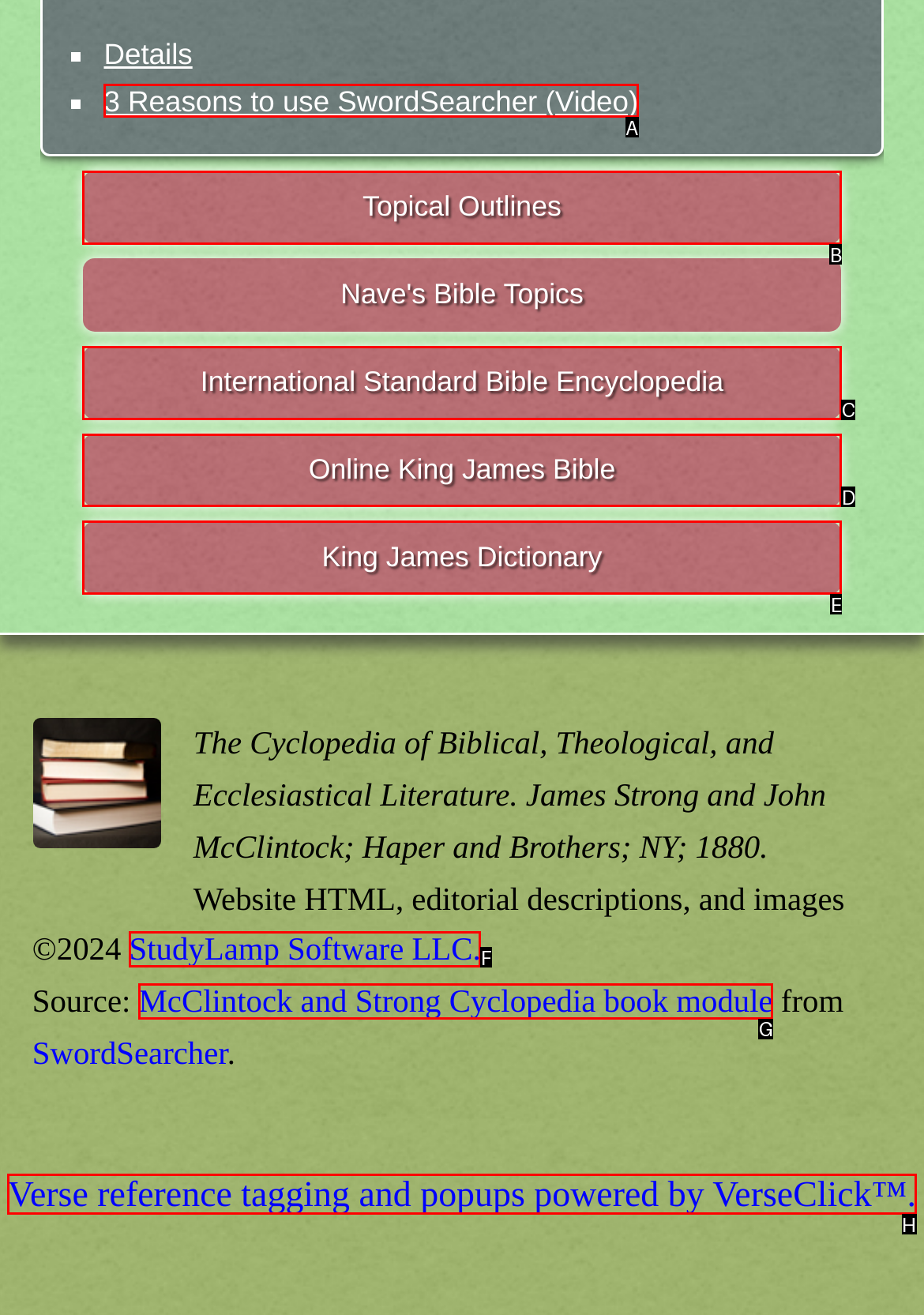Choose the option that matches the following description: Topical Outlines
Answer with the letter of the correct option.

B